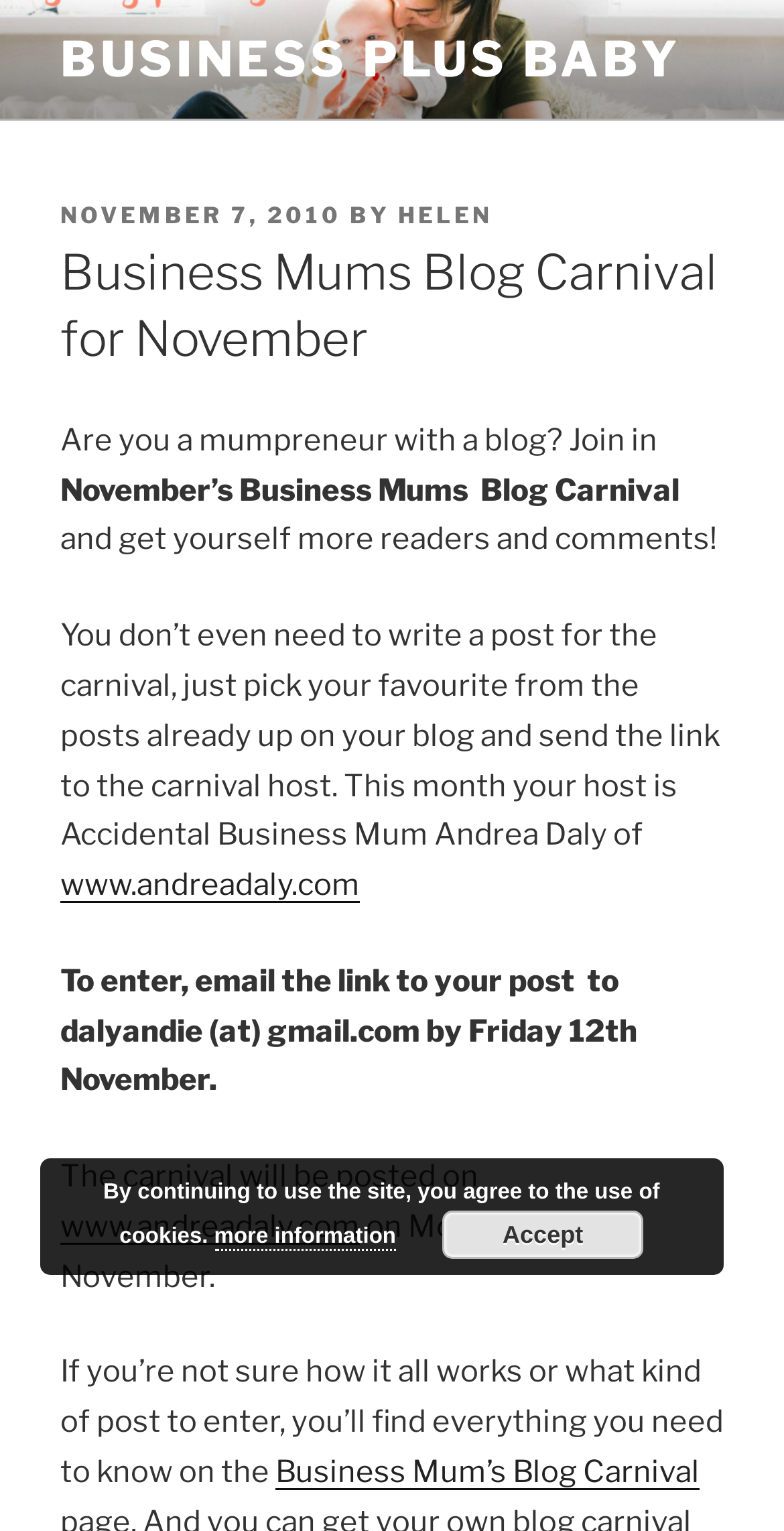Please determine the bounding box coordinates of the element's region to click in order to carry out the following instruction: "Check the Business Mum’s Blog Carnival". The coordinates should be four float numbers between 0 and 1, i.e., [left, top, right, bottom].

[0.351, 0.949, 0.892, 0.973]